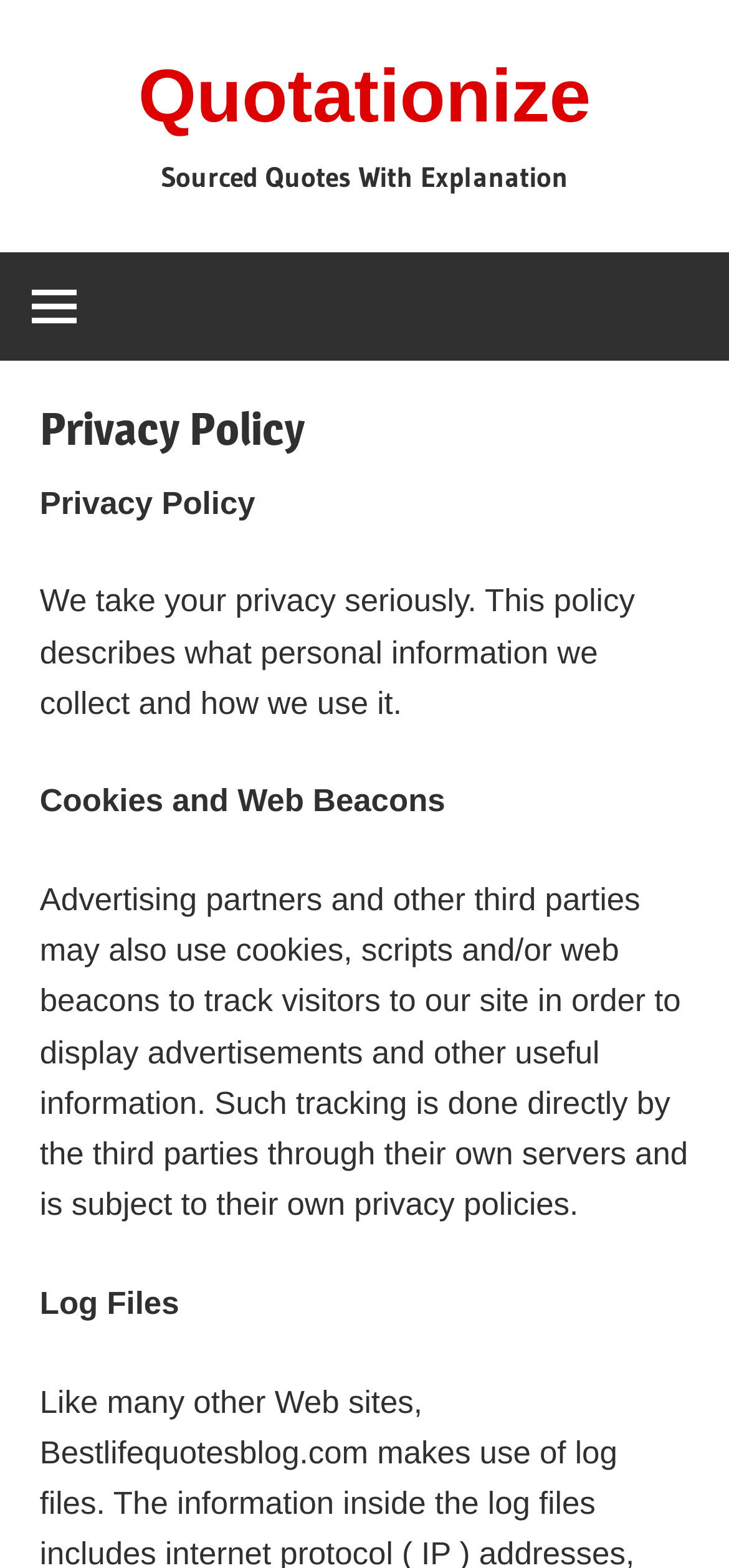Present a detailed account of what is displayed on the webpage.

The webpage is titled "Privacy Policy Quotationize" and has a prominent link to "Quotationize" at the top center of the page. Below the link, there is a heading "Sourced Quotes With Explanation" that spans most of the page width. 

On the top left corner, there is a button that controls the primary menu. When expanded, the menu displays a header with the title "Privacy Policy" at the top. 

Below the header, there is a paragraph of text that explains the website's privacy policy, stating that they take users' privacy seriously and describing how they collect and use personal information. 

Further down, there are three sections with headings: "Cookies and Web Beacons", "Advertising partners and other third parties may also use cookies, scripts and/or web beacons...", and "Log Files". The sections are stacked vertically, with the "Cookies and Web Beacons" section positioned above the "Advertising partners..." section, and the "Log Files" section at the bottom.